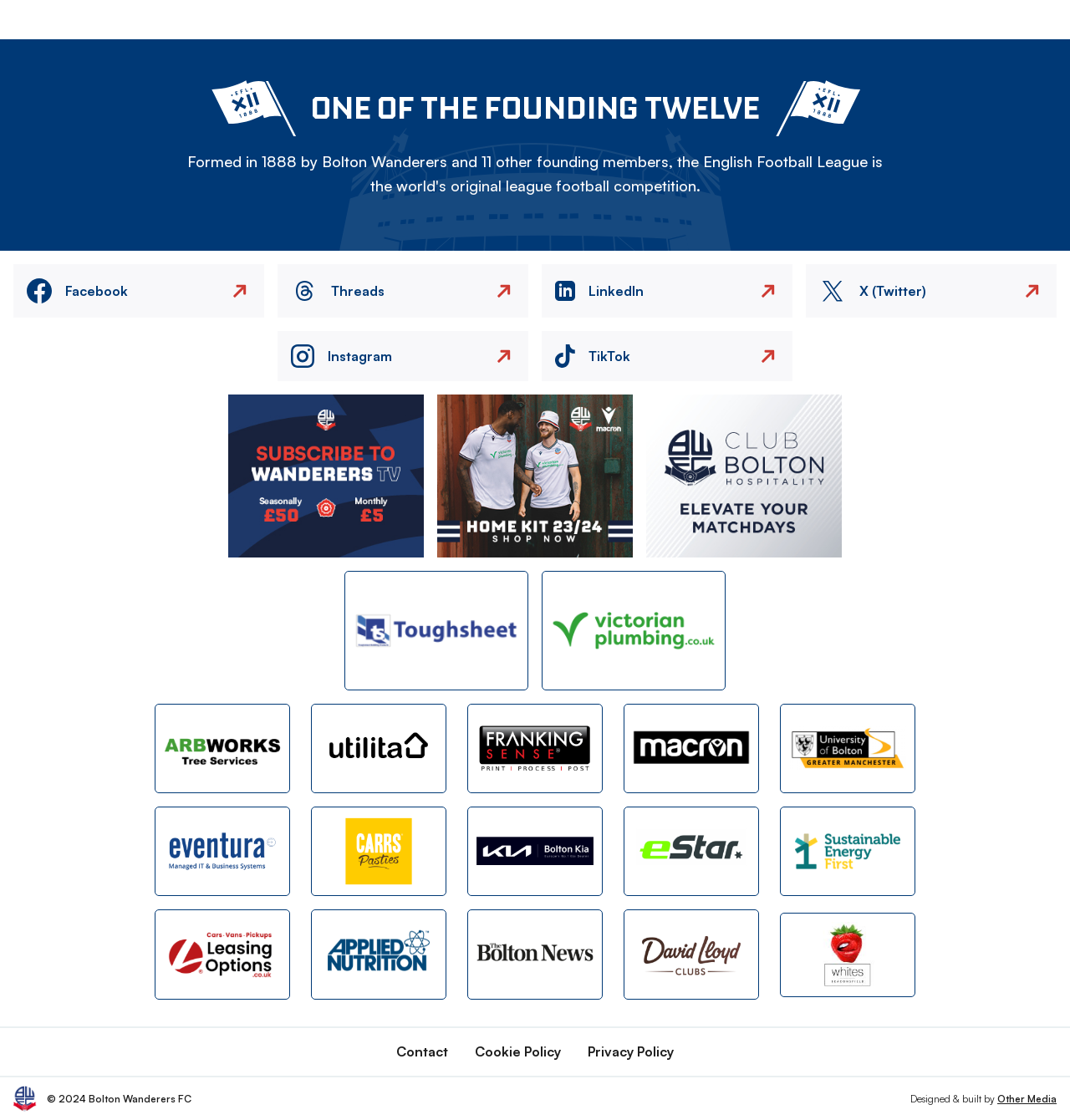Find the bounding box coordinates of the clickable element required to execute the following instruction: "View Toughsheet". Provide the coordinates as four float numbers between 0 and 1, i.e., [left, top, right, bottom].

[0.322, 0.51, 0.494, 0.616]